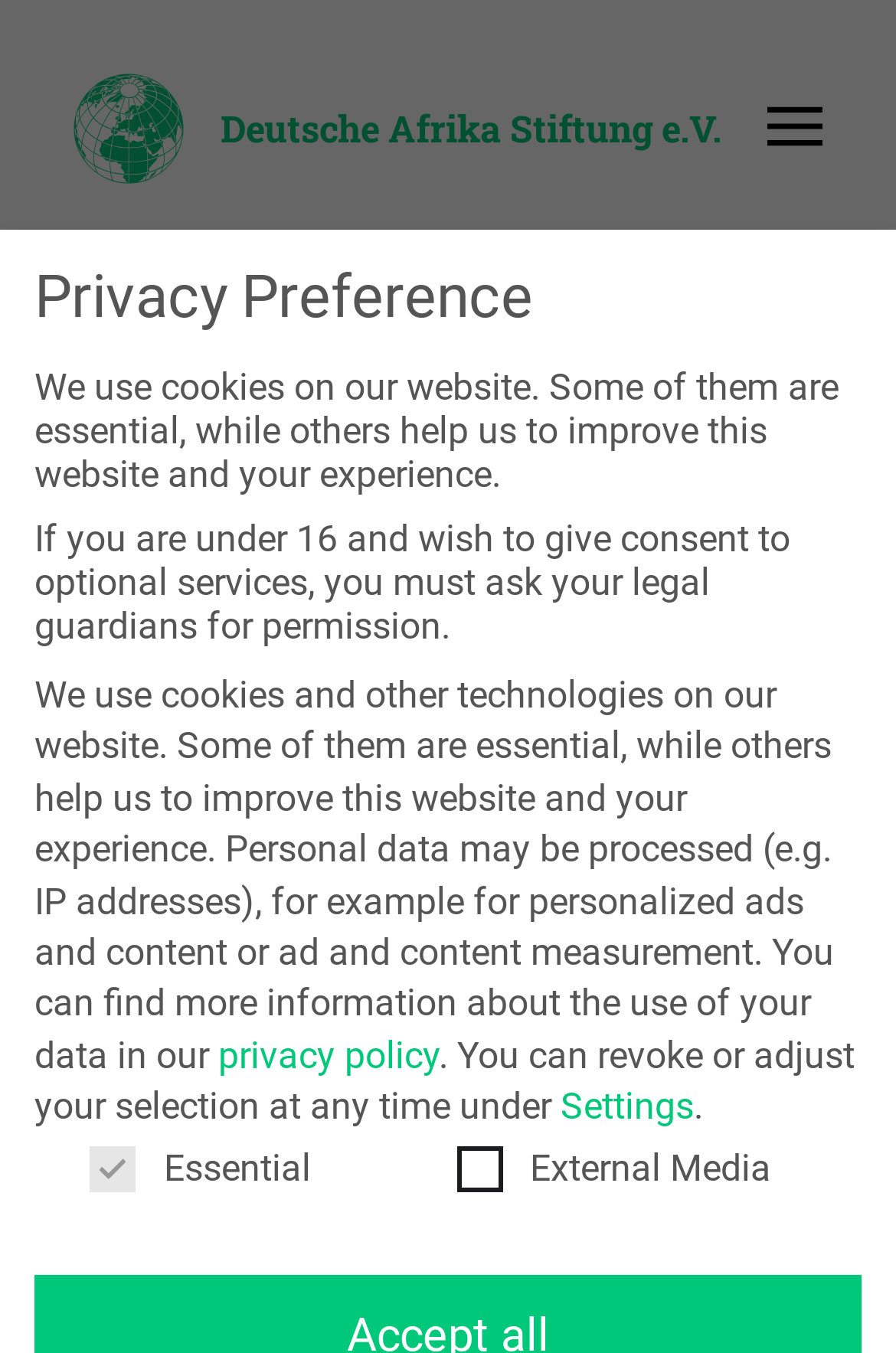Can you look at the image and give a comprehensive answer to the question:
What is the purpose of the button with the 'Menu' image?

I inferred the purpose of the button by looking at the image element with the 'Menu' caption and the button element with the same bounding box coordinates, which suggests that the button is used to open the menu.